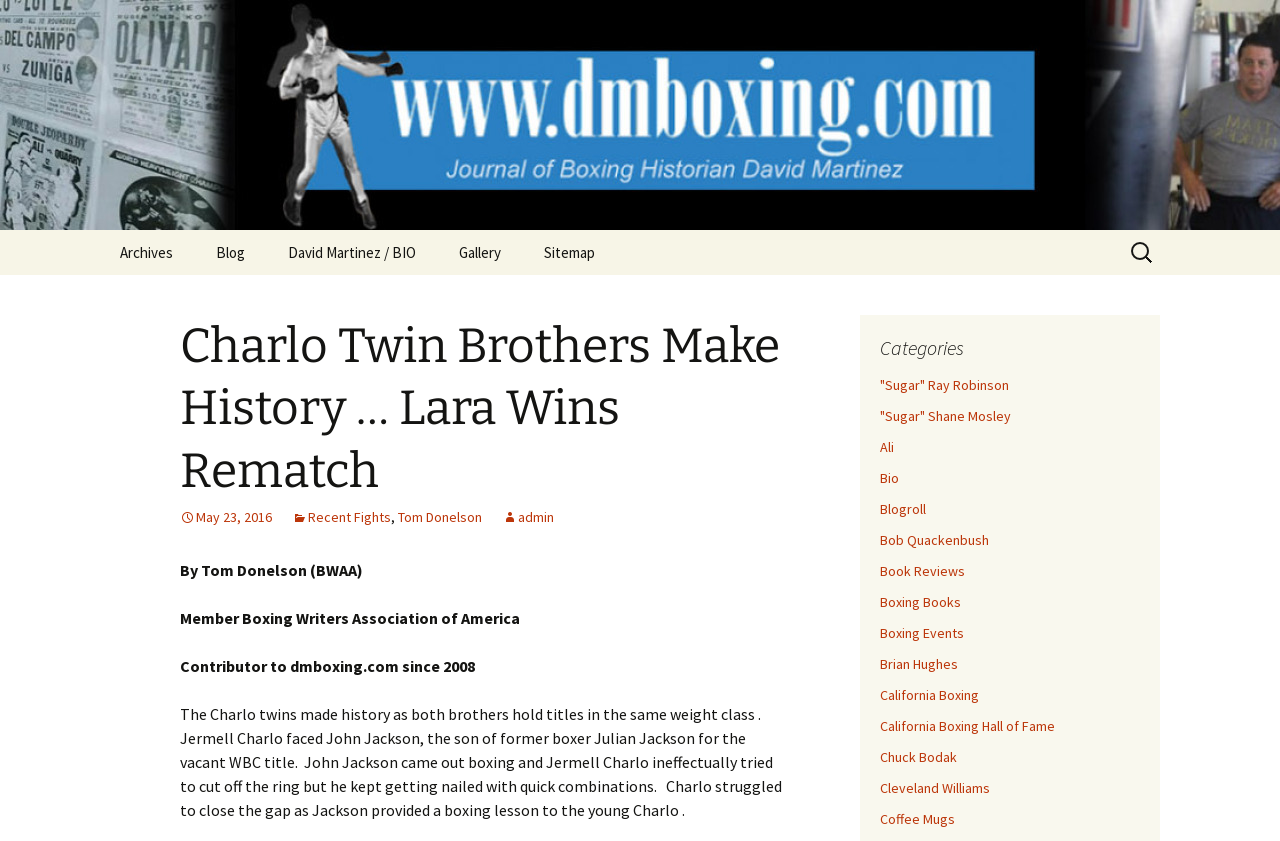Please find and report the primary heading text from the webpage.

David Martinez Boxing